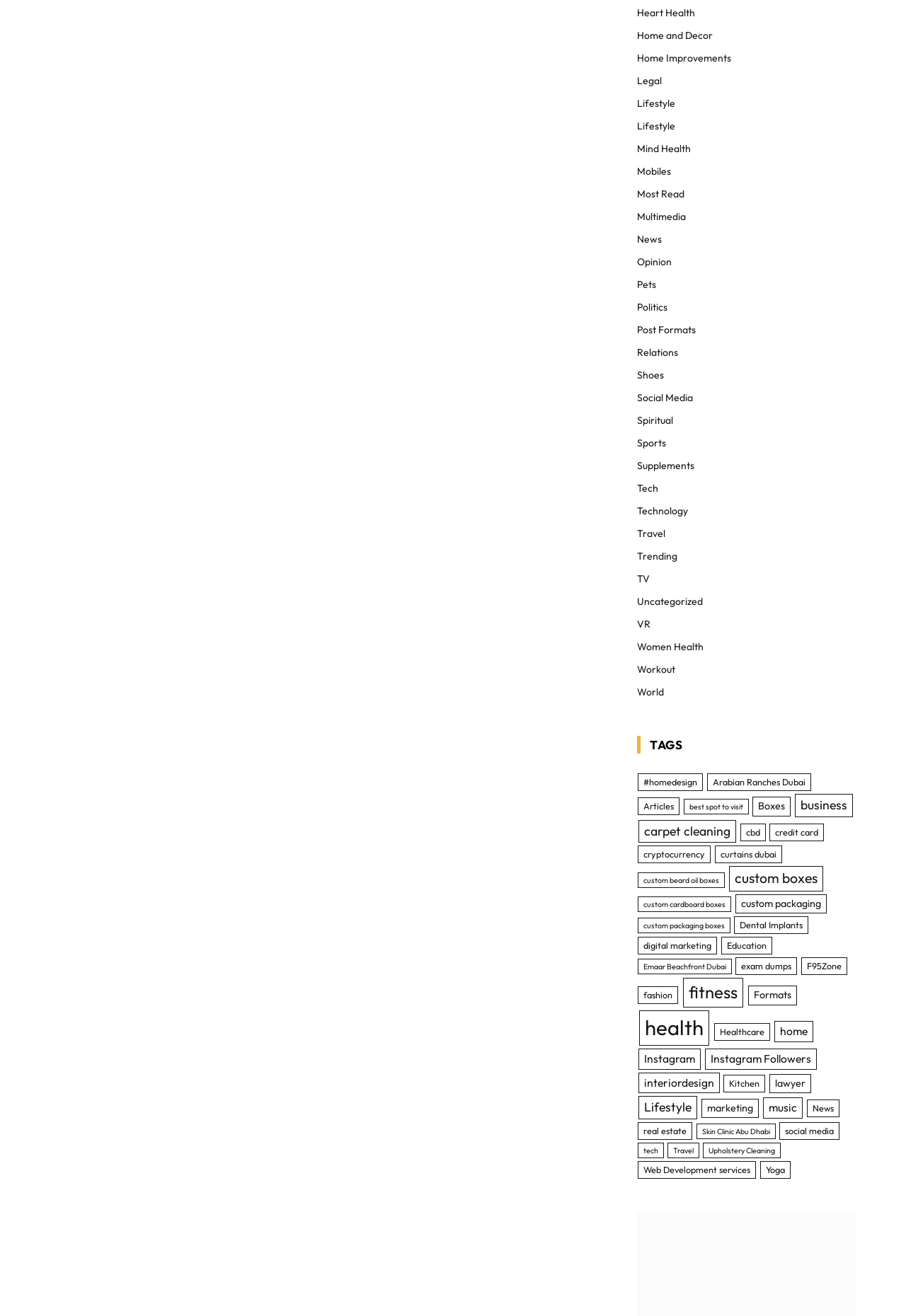Show the bounding box coordinates of the element that should be clicked to complete the task: "Explore 'TAGS'".

[0.703, 0.559, 0.753, 0.573]